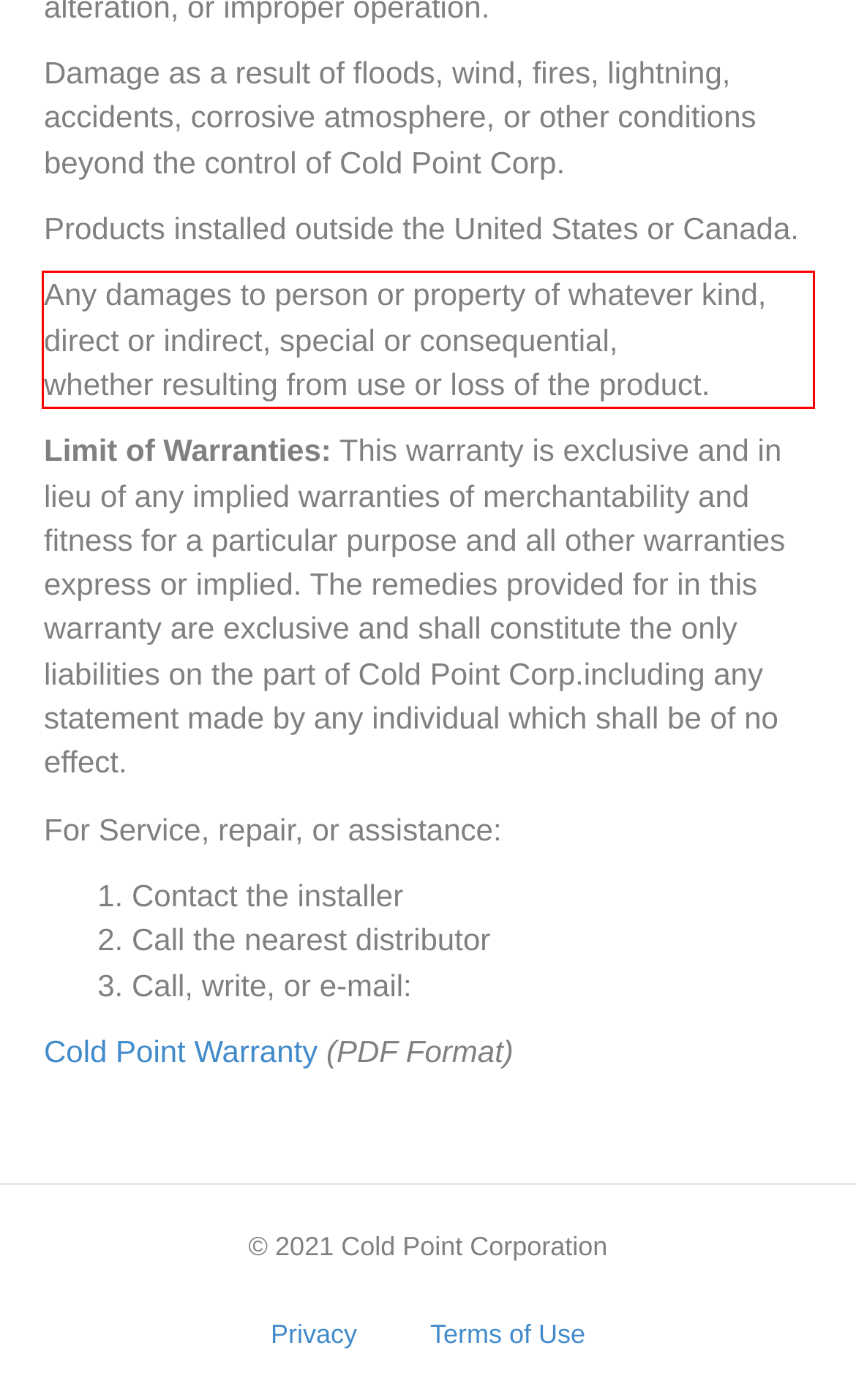From the given screenshot of a webpage, identify the red bounding box and extract the text content within it.

Any damages to person or property of whatever kind, direct or indirect, special or consequential, whether resulting from use or loss of the product.